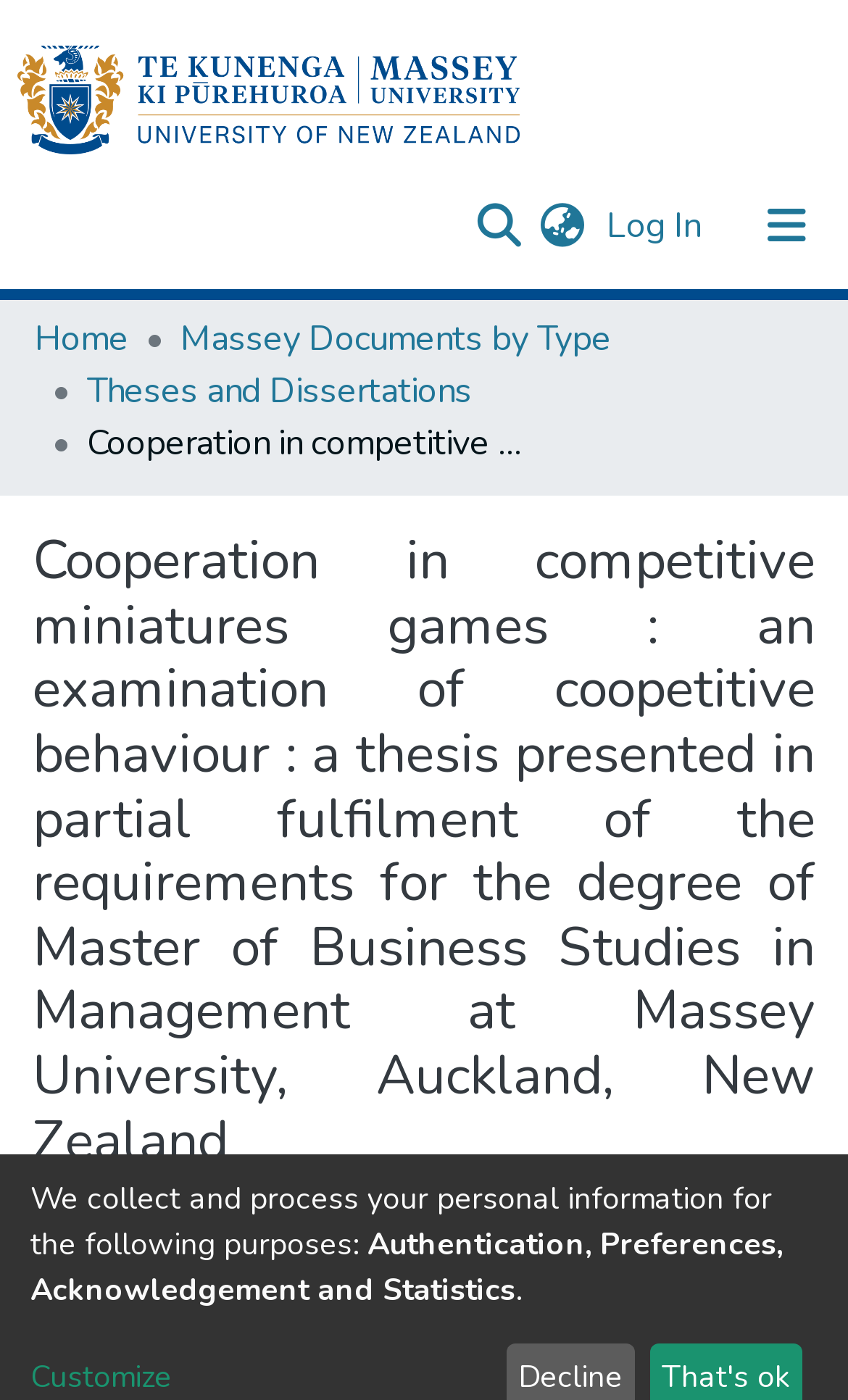Based on the image, provide a detailed response to the question:
What is the language of the webpage?

I inferred the language of the webpage by looking at the text content, which appears to be in English.